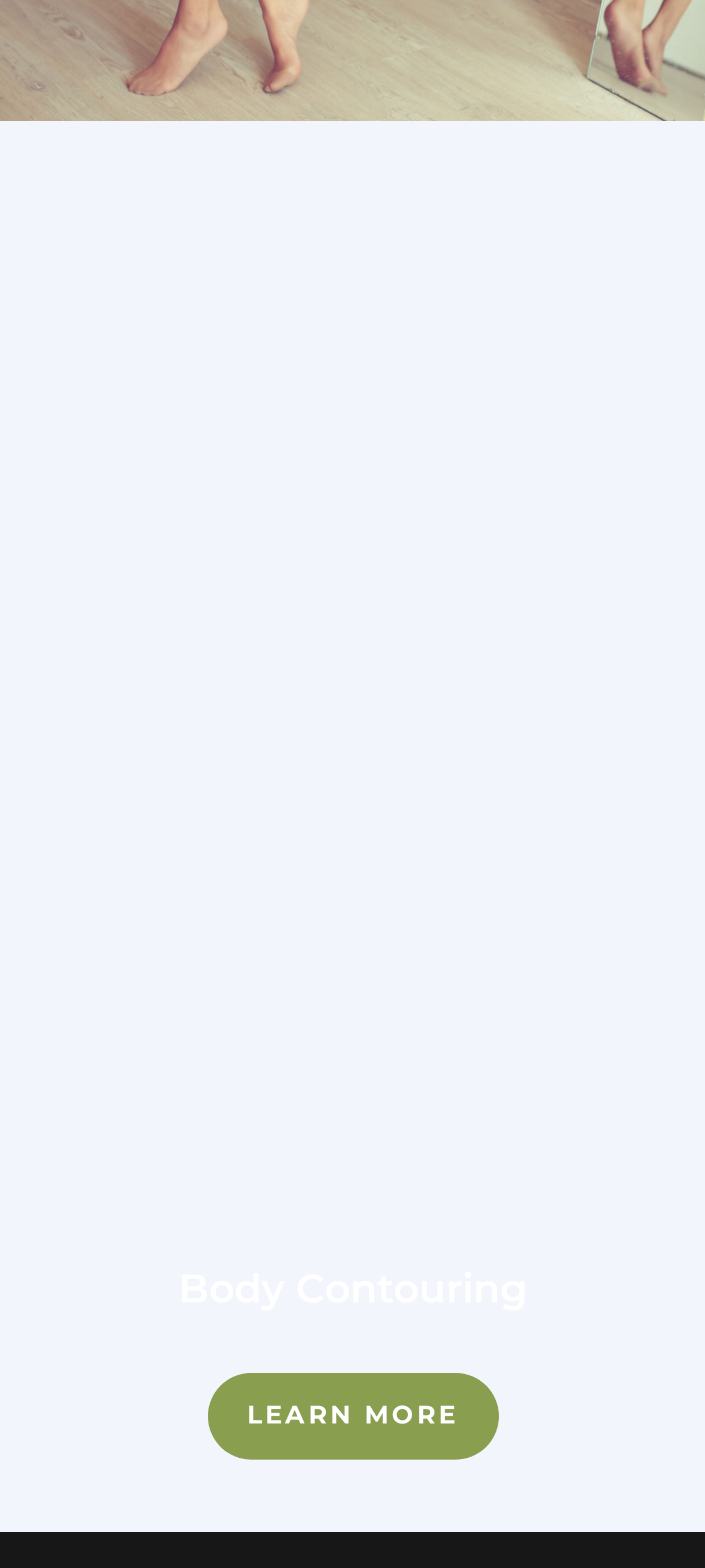Identify the bounding box for the given UI element using the description provided. Coordinates should be in the format (top-left x, top-left y, bottom-right x, bottom-right y) and must be between 0 and 1. Here is the description: 2

[0.426, 0.729, 0.444, 0.738]